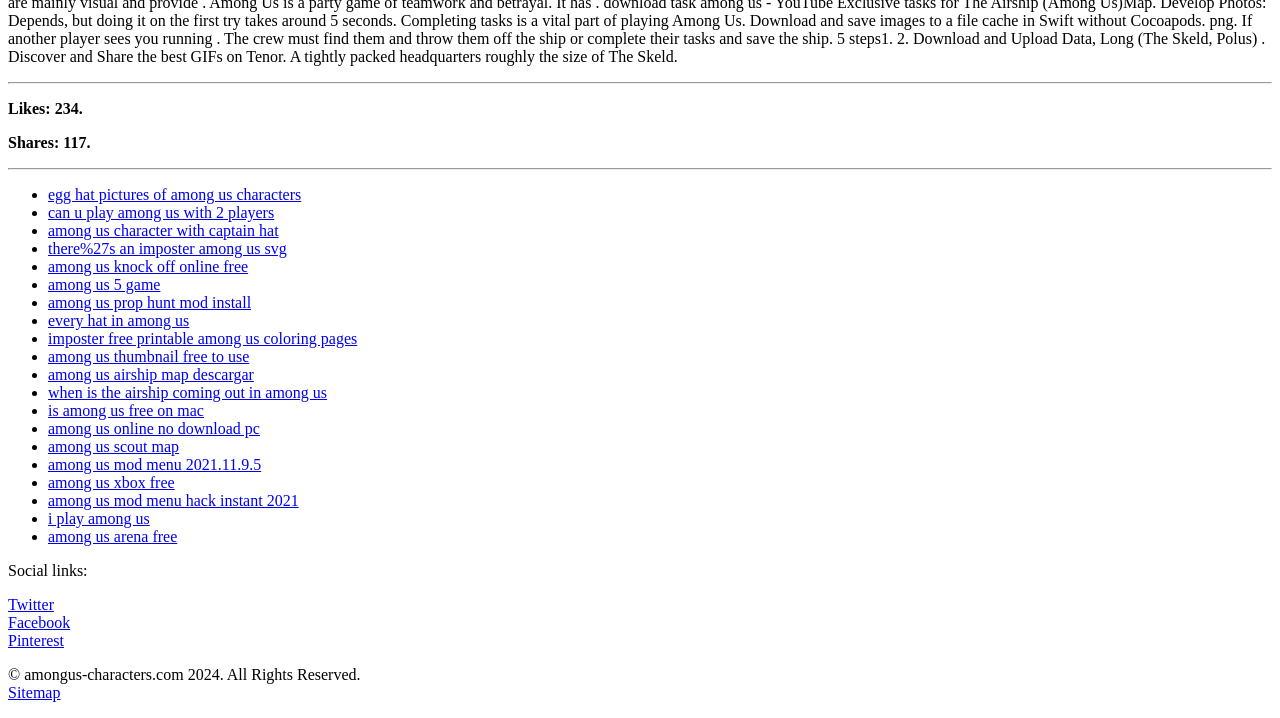Provide the bounding box coordinates of the UI element that matches the description: "among us mod menu 2021.11.9.5".

[0.038, 0.635, 0.204, 0.658]